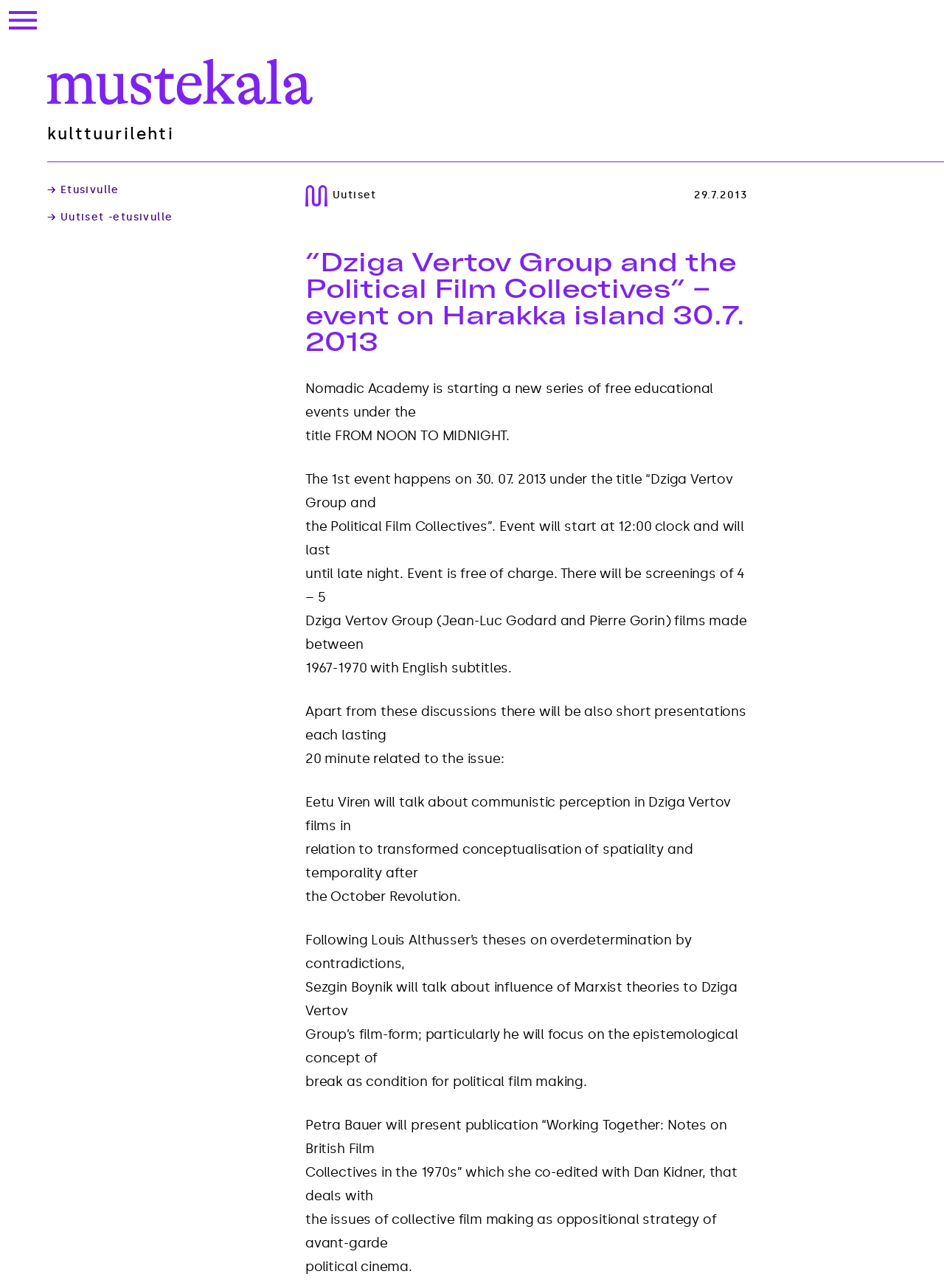Please specify the bounding box coordinates in the format (top-left x, top-left y, bottom-right x, bottom-right y), with values ranging from 0 to 1. Identify the bounding box for the UI component described as follows: Valikko

[0.009, 0.009, 0.039, 0.023]